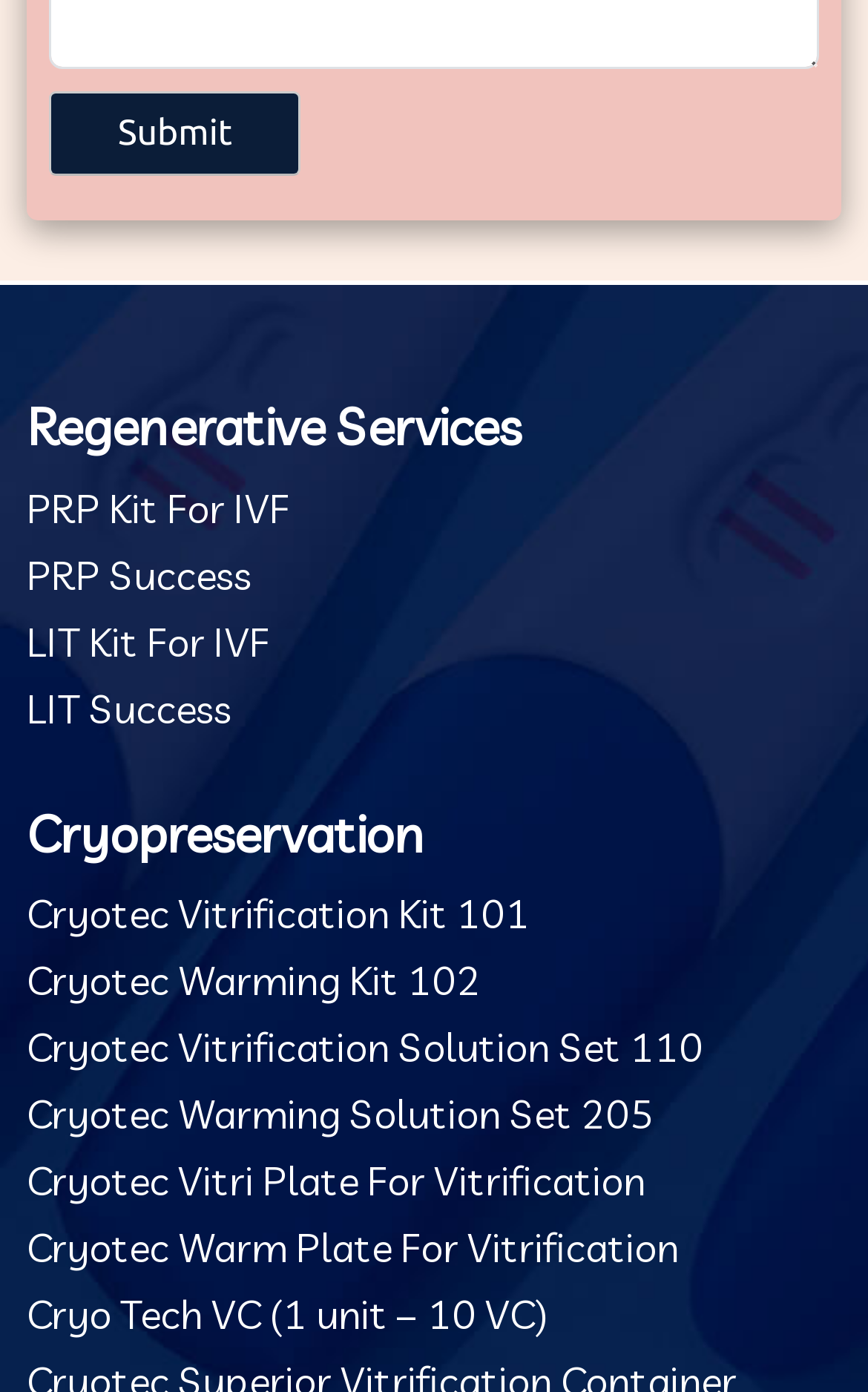What is the position of the 'Submit' button?
Based on the image, please offer an in-depth response to the question.

Based on the bounding box coordinates of the 'Submit' button, [0.056, 0.065, 0.347, 0.126], it can be inferred that the button is located at the top-left part of the webpage.